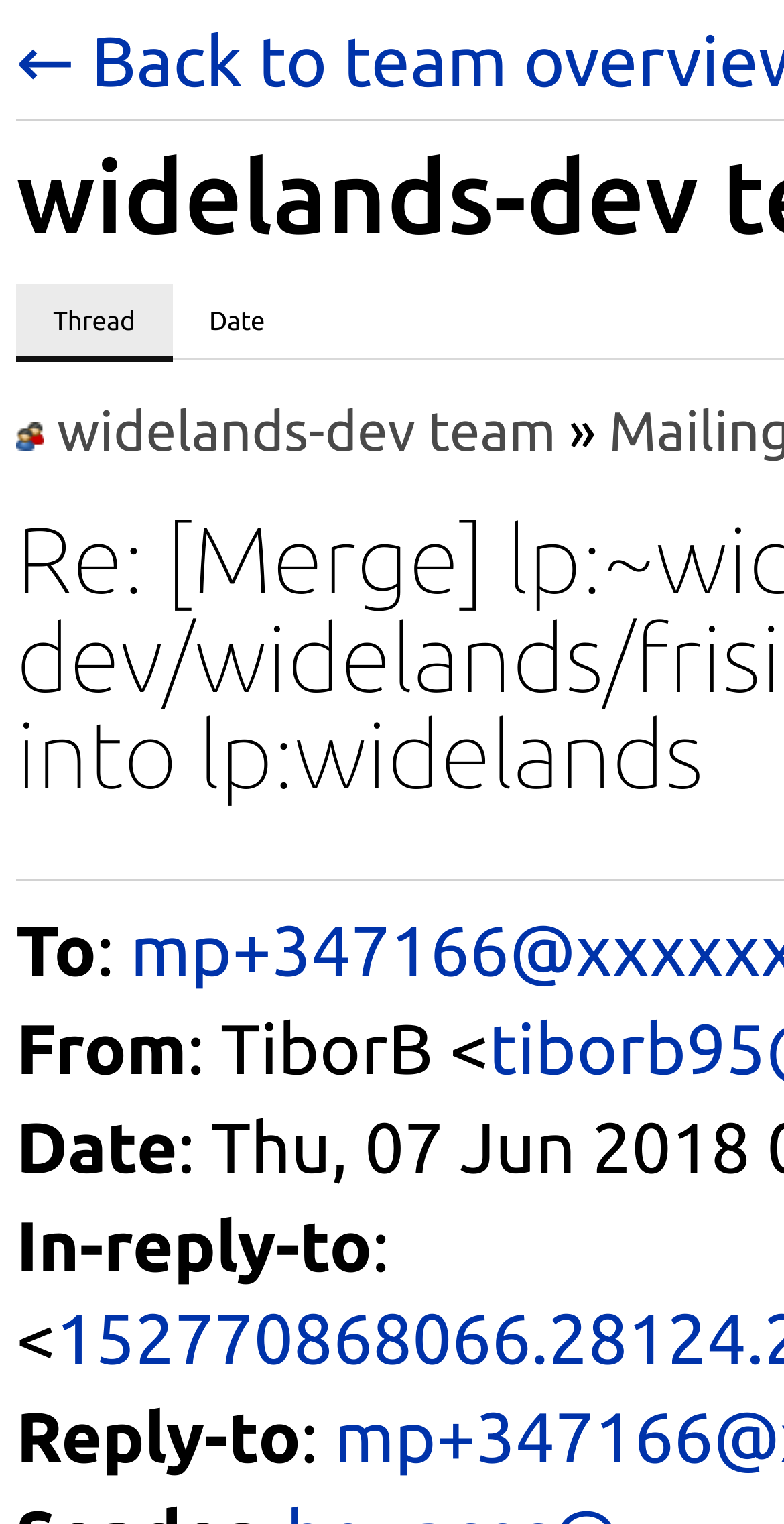Please specify the bounding box coordinates in the format (top-left x, top-left y, bottom-right x, bottom-right y), with values ranging from 0 to 1. Identify the bounding box for the UI component described as follows: Thread

[0.021, 0.185, 0.22, 0.236]